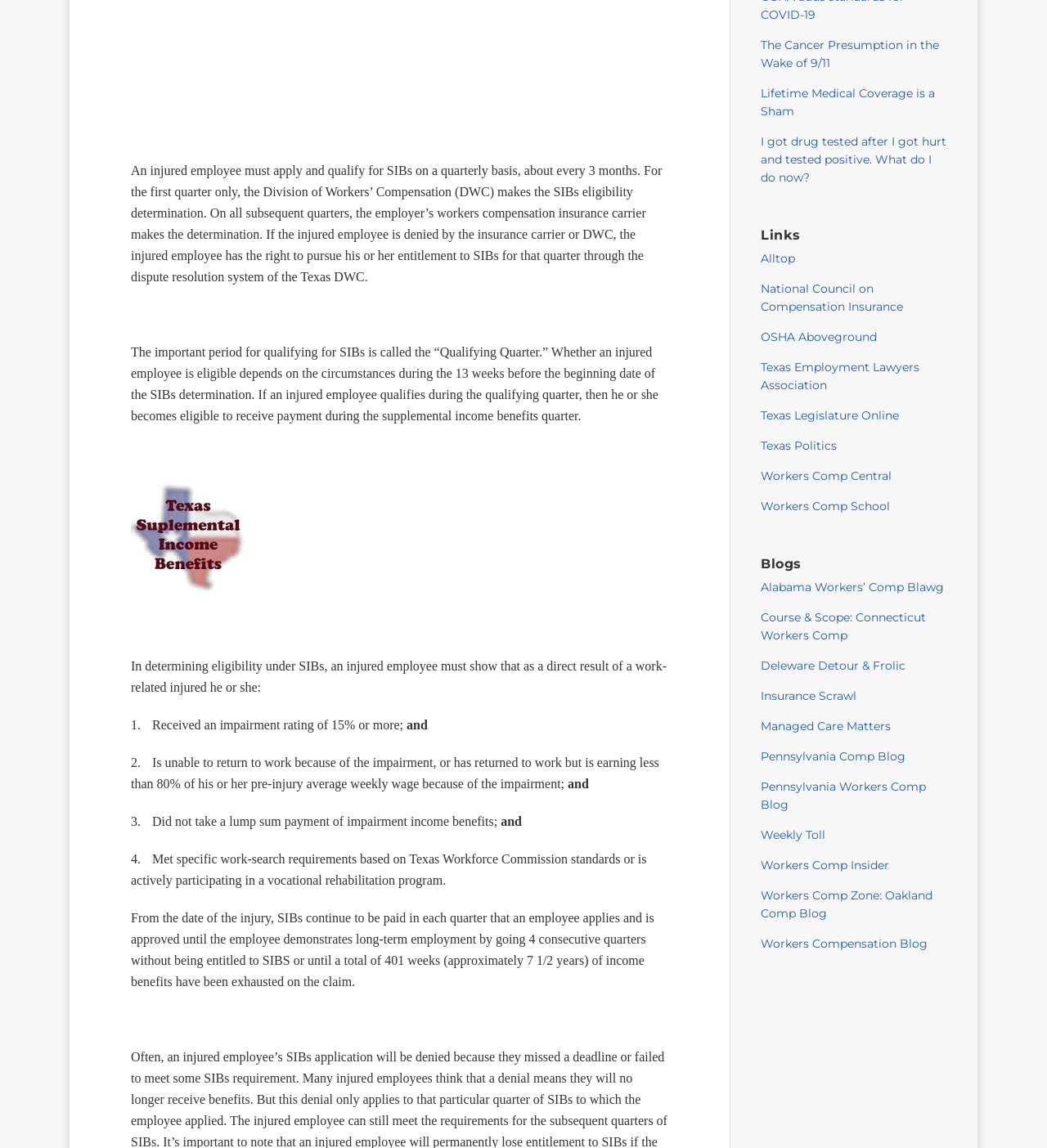Please find the bounding box coordinates of the element that needs to be clicked to perform the following instruction: "Click the link 'Alltop'". The bounding box coordinates should be four float numbers between 0 and 1, represented as [left, top, right, bottom].

[0.727, 0.219, 0.76, 0.231]